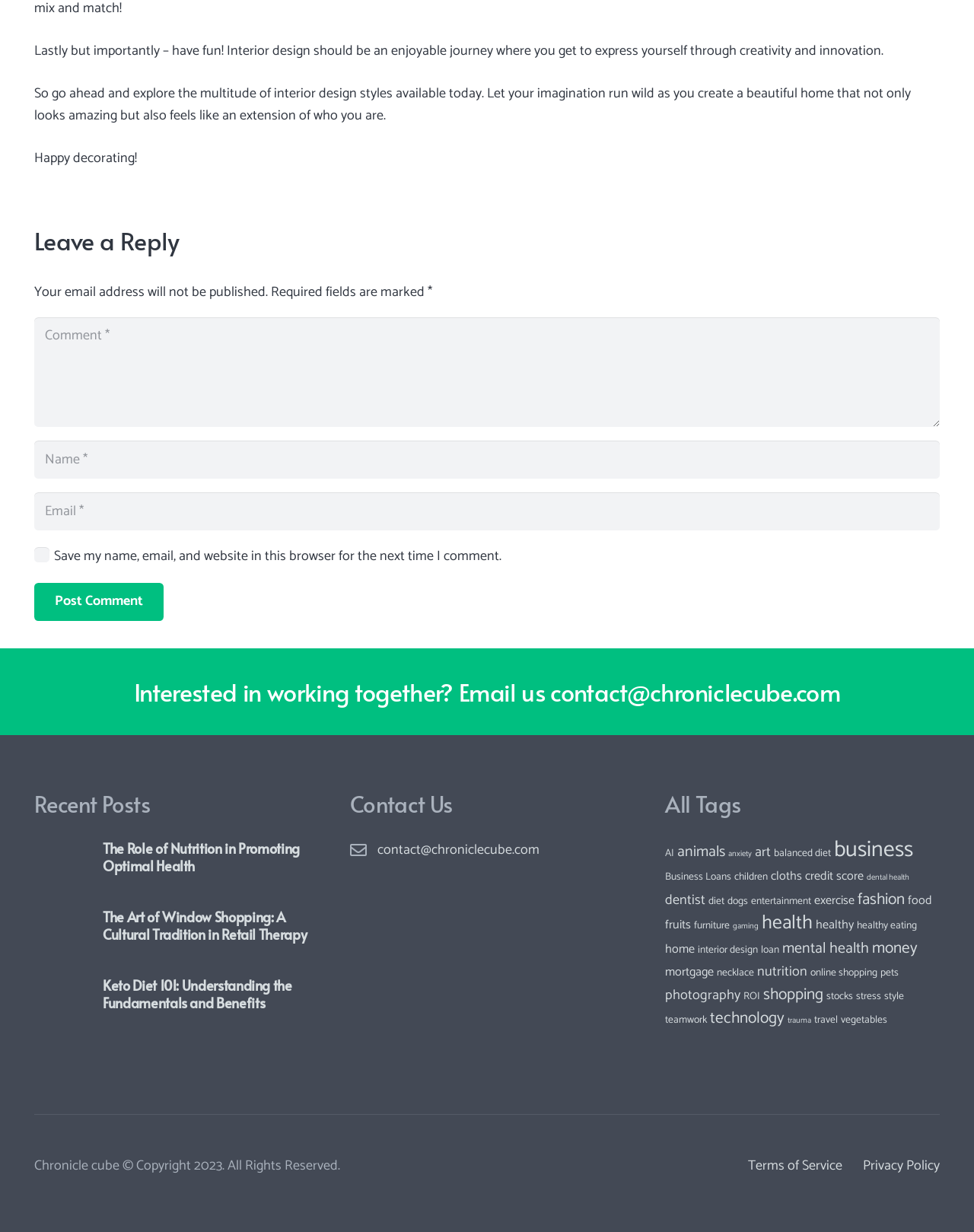Reply to the question with a single word or phrase:
What is the email address to contact for working together?

contact@chroniclecube.com